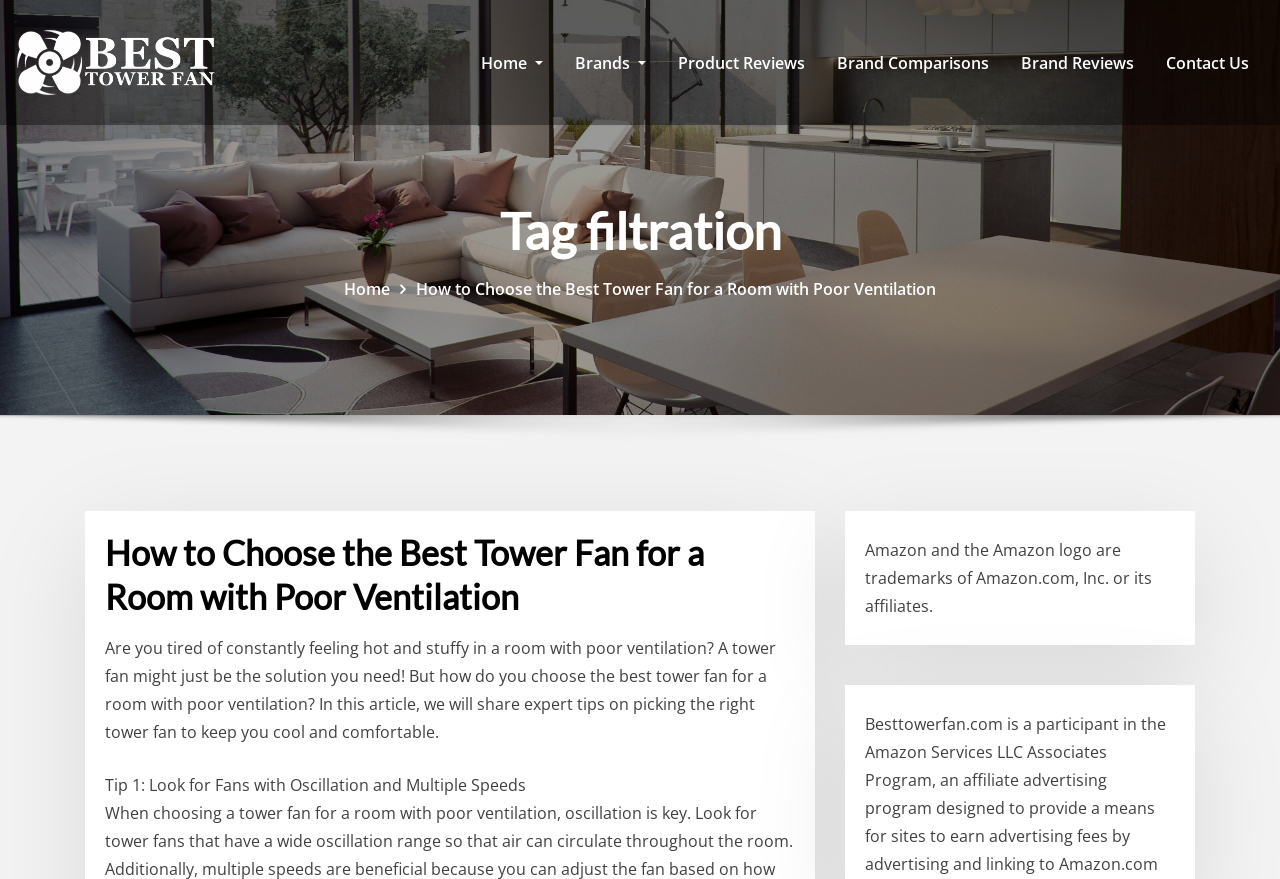What type of content is presented on this webpage?
Answer briefly with a single word or phrase based on the image.

article